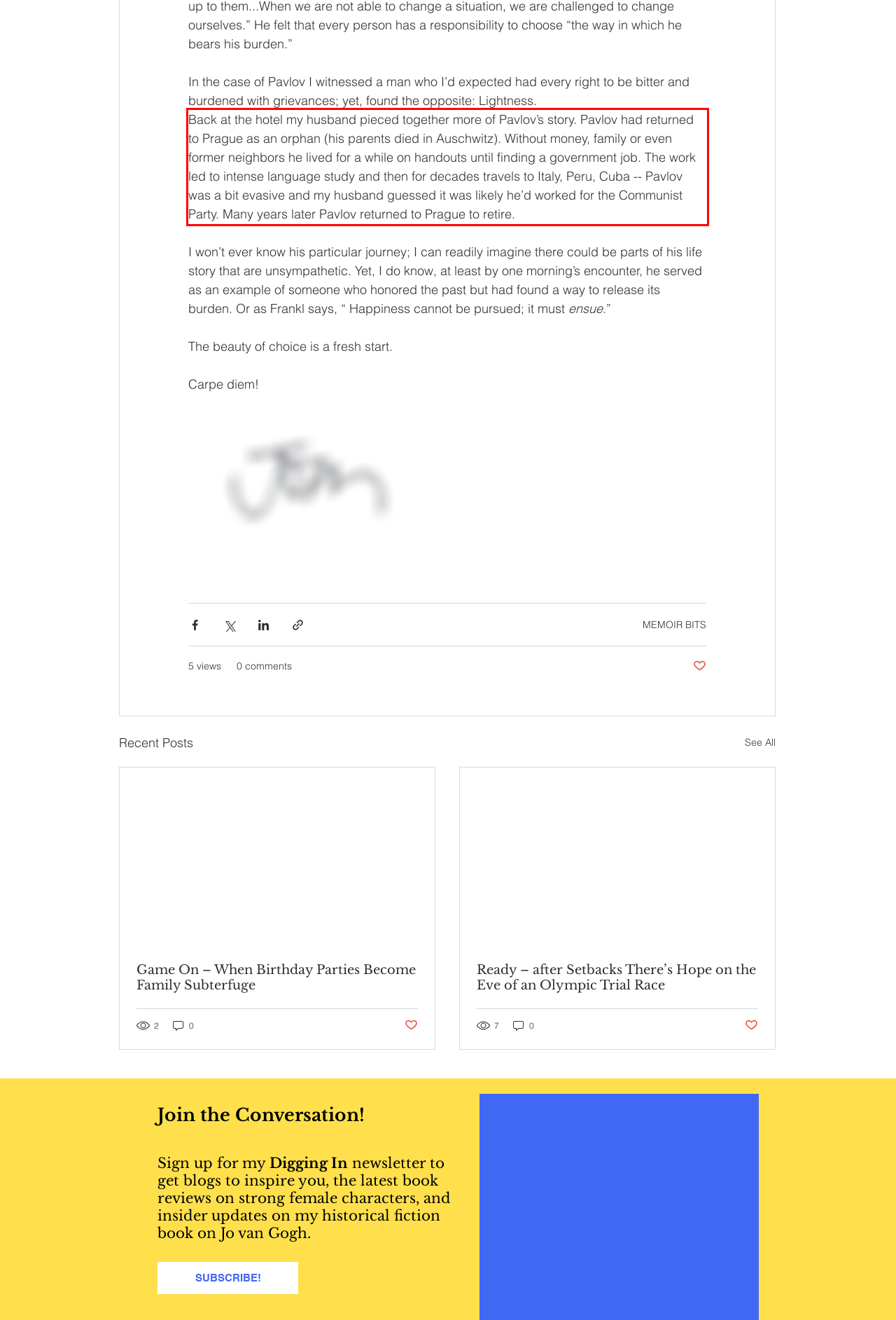Given a screenshot of a webpage, locate the red bounding box and extract the text it encloses.

Back at the hotel my husband pieced together more of Pavlov’s story. Pavlov had returned to Prague as an orphan (his parents died in Auschwitz). Without money, family or even former neighbors he lived for a while on handouts until finding a government job. The work led to intense language study and then for decades travels to Italy, Peru, Cuba -- Pavlov was a bit evasive and my husband guessed it was likely he’d worked for the Communist Party. Many years later Pavlov returned to Prague to retire.